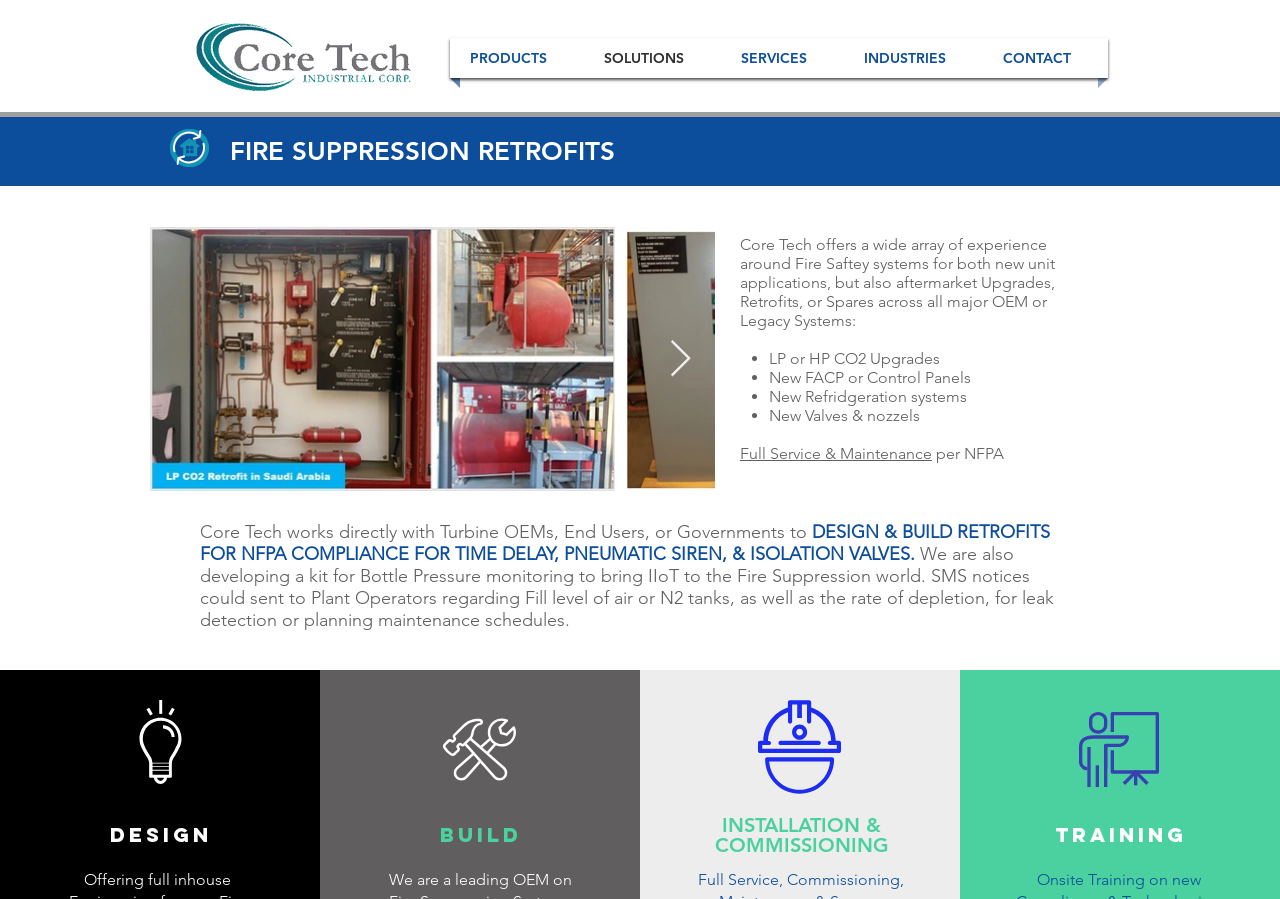Illustrate the webpage's structure and main components comprehensively.

The webpage is about Fire Suppression System Retrofits by CORE TECH IND. CORP. At the top left, there is a logo of CORE TECH INDUSTRIAL CORP, which is an image with a link. 

Below the logo, there is a navigation menu with five links: PRODUCTS, SOLUTIONS, SERVICES, INDUSTRIES, and CONTACT. 

To the right of the navigation menu, there is a heading that reads "CUSTOM CABLE ASSEMBLIES & HARNESSES". Below this heading, there is another heading that reads "FIRE SUPPRESSION RETROFITS". 

Under the "FIRE SUPPRESSION RETROFITS" heading, there are two buttons, one on the left and one on the right. The left button has no text, and the right button has no text as well. 

Below the buttons, there is a paragraph of text that describes Core Tech's experience with Fire Safety systems, including new unit applications, aftermarket upgrades, retrofits, or spares across all major OEM or Legacy Systems.

Following the paragraph, there is a list of bullet points that describe the services offered, including LP or HP CO2 Upgrades, New FACP or Control Panels, New Refrigeration systems, and New Valves & nozzles.

Below the list, there is a link to "Full Service & Maintenance" with a description that it is per NFPA. 

Next, there is a paragraph of text that describes how Core Tech works directly with Turbine OEMs, End Users, or Governments to design and build retrofits for NFPA compliance. 

Below this paragraph, there is another paragraph that describes a kit being developed for Bottle Pressure monitoring to bring IIoT to the Fire Suppression world.

At the bottom of the page, there are four headings: "design", "build", "INSTALLATION & COMMISSIONING", and "training", which seem to be a summary of the services offered by Core Tech.